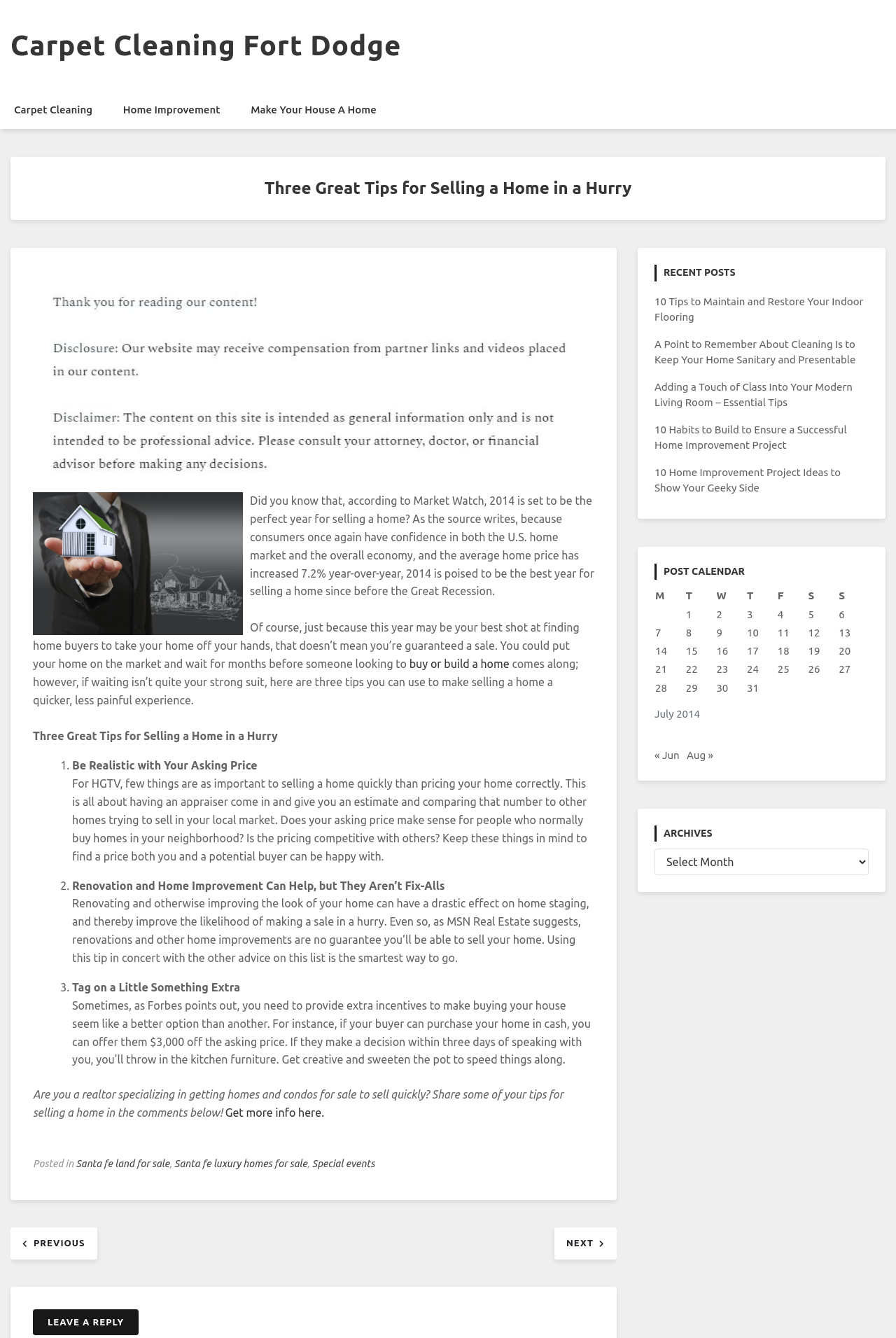Observe the image and answer the following question in detail: What is the benefit of providing extra incentives to buyers?

According to the article, providing extra incentives to buyers, such as offering a discount or throwing in additional items, can sweeten the deal and encourage buyers to make a decision quickly, thereby speeding up the sale process.